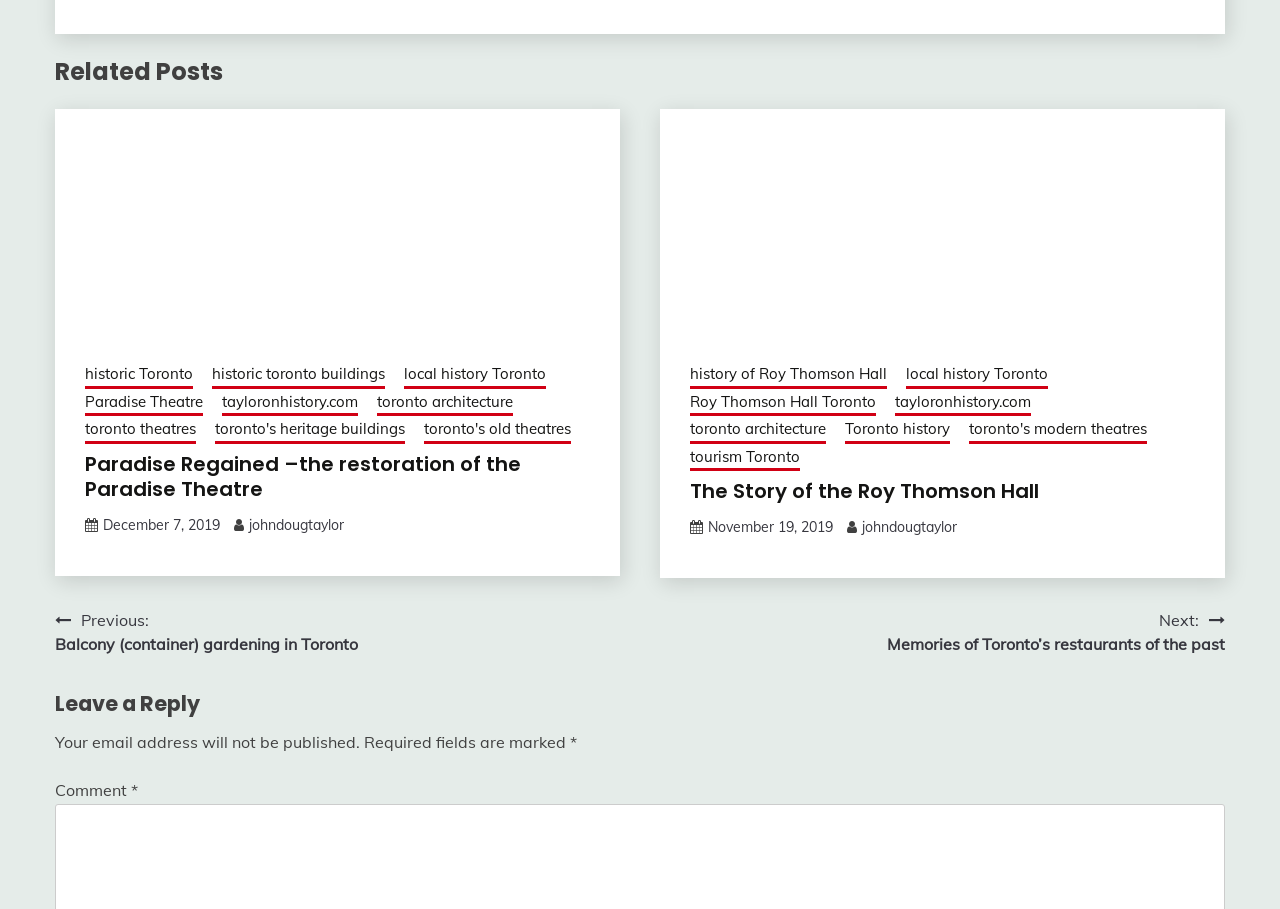Determine the bounding box coordinates for the UI element matching this description: "Roy Thomson Hall Toronto".

[0.539, 0.43, 0.684, 0.458]